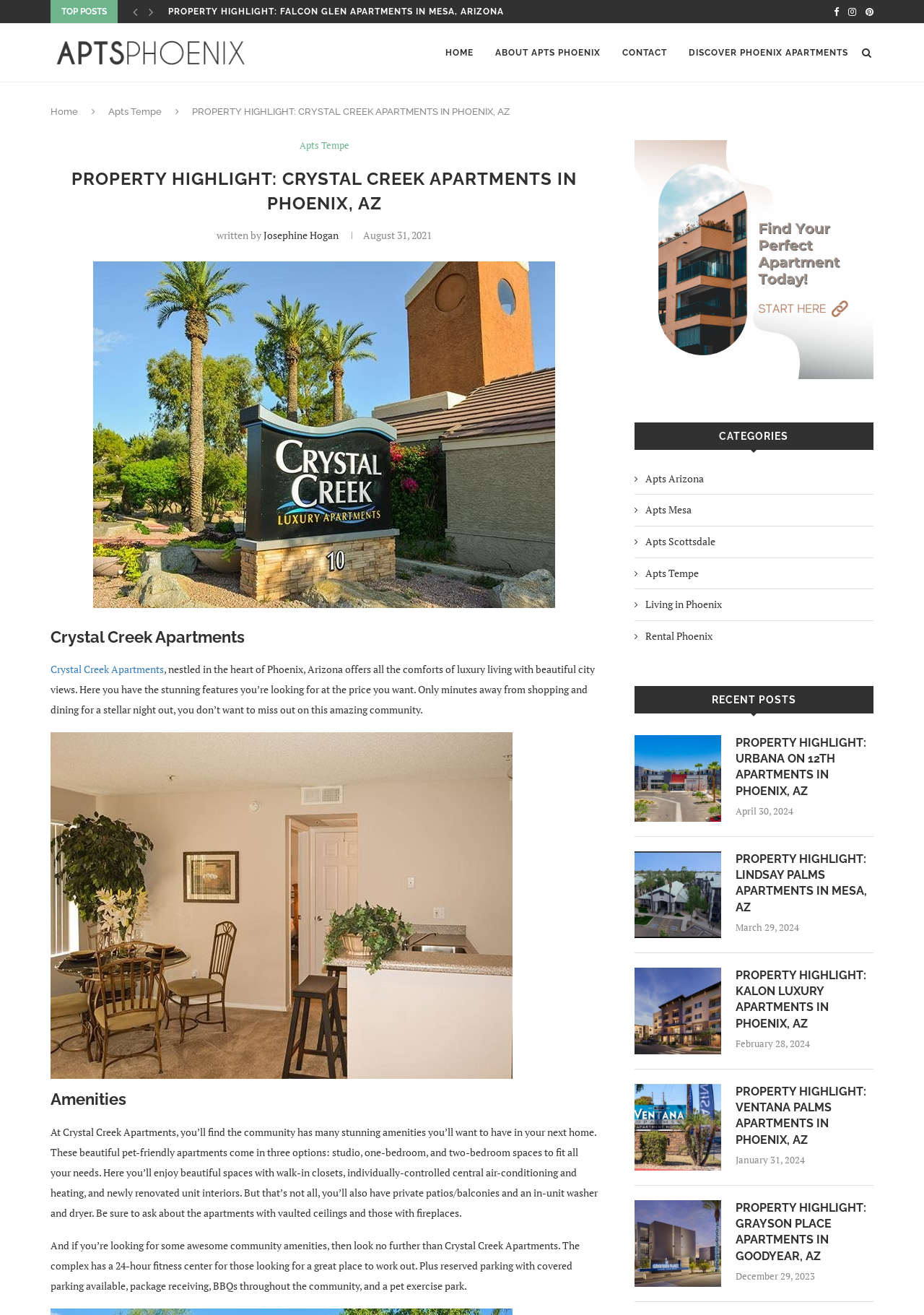Locate the heading on the webpage and return its text.

PROPERTY HIGHLIGHT: CRYSTAL CREEK APARTMENTS IN PHOENIX, AZ